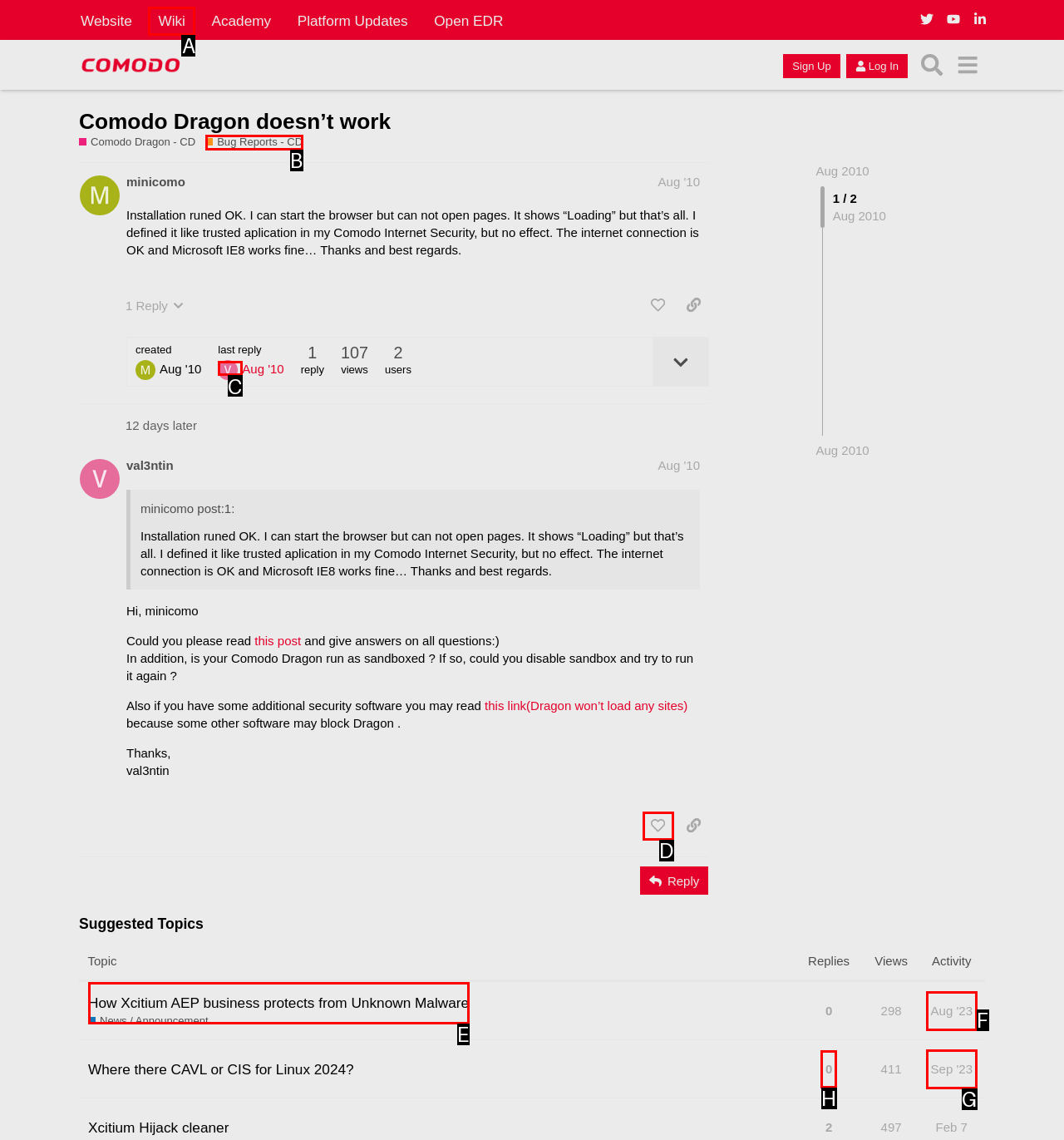For the task "Like the post by val3ntin", which option's letter should you click? Answer with the letter only.

D